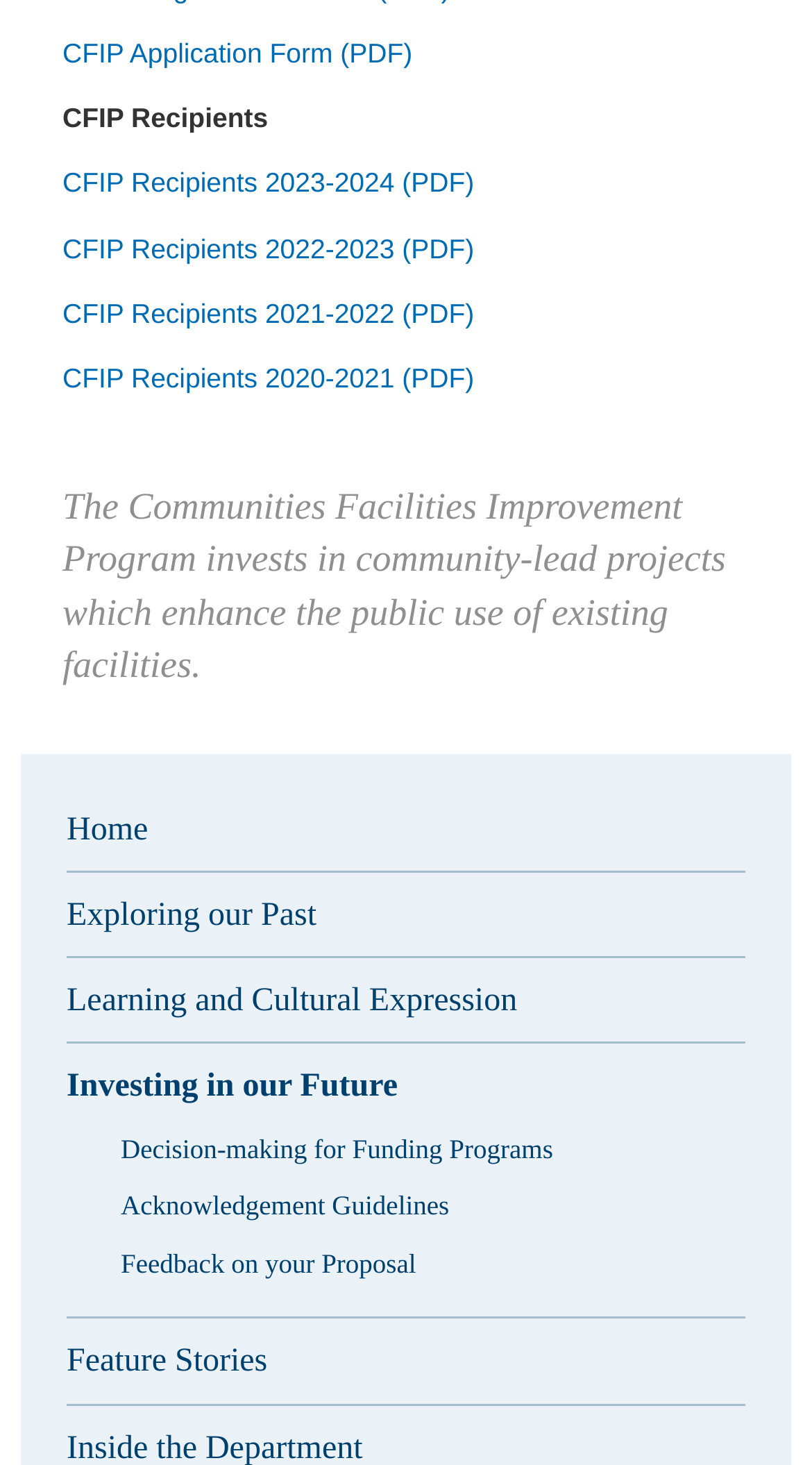Specify the bounding box coordinates of the element's region that should be clicked to achieve the following instruction: "Click to subscribe to the newsletter". The bounding box coordinates consist of four float numbers between 0 and 1, in the format [left, top, right, bottom].

None